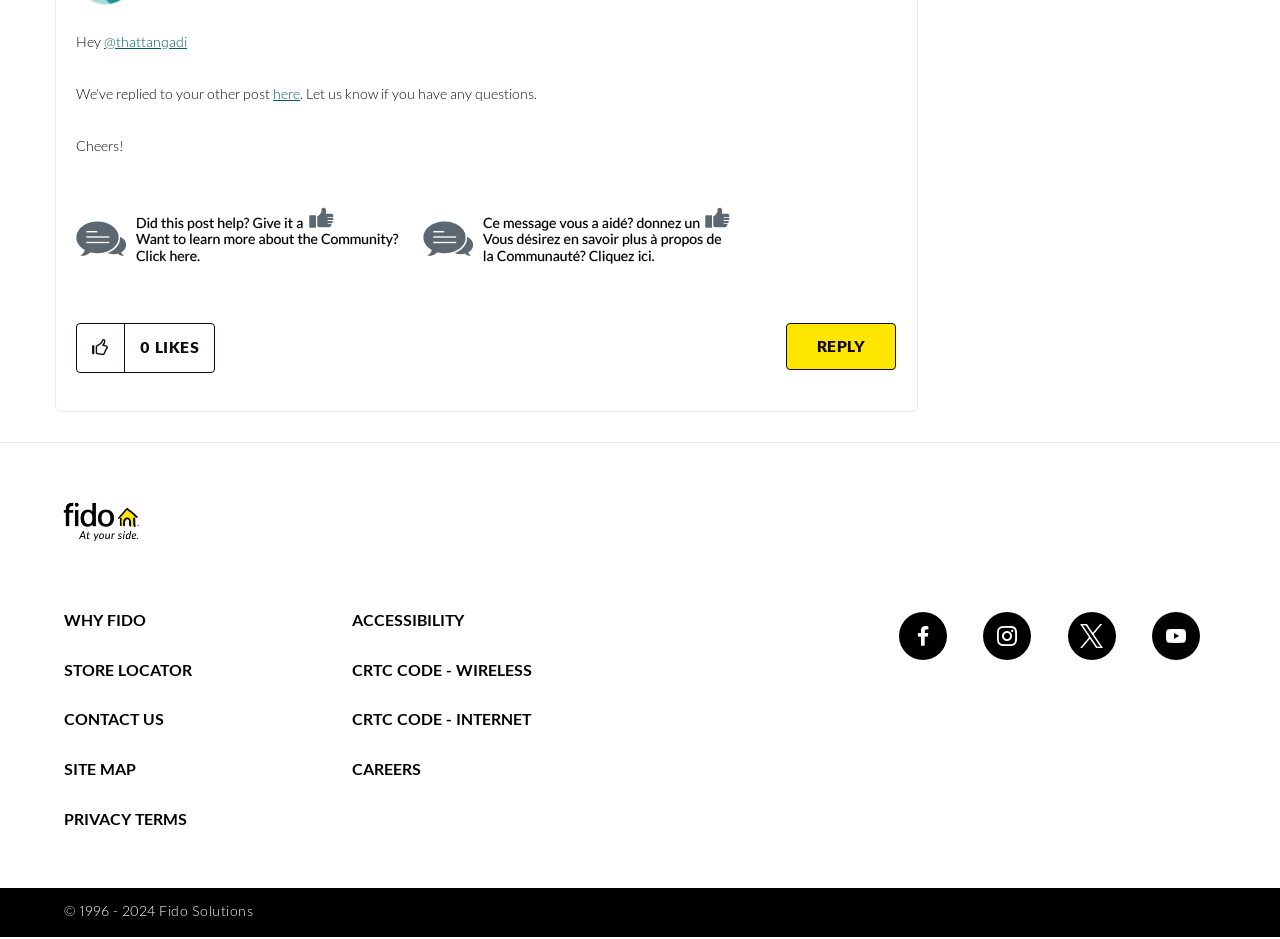Pinpoint the bounding box coordinates of the clickable area needed to execute the instruction: "click the about link". The coordinates should be specified as four float numbers between 0 and 1, i.e., [left, top, right, bottom].

None